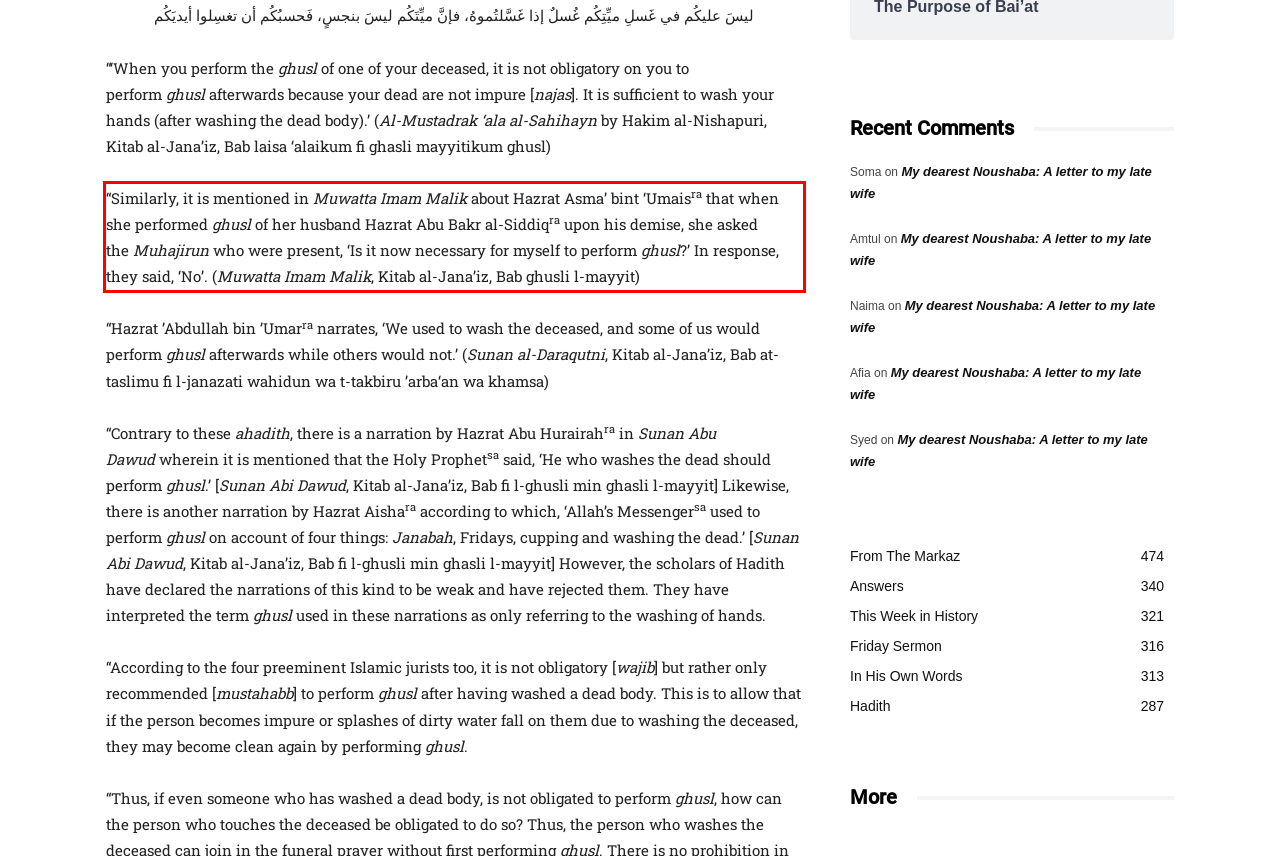Using the webpage screenshot, recognize and capture the text within the red bounding box.

“Similarly, it is mentioned in Muwatta Imam Malik about Hazrat Asma’ bint ‘Umaisra that when she performed ghusl of her husband Hazrat Abu Bakr al-Siddiqra upon his demise, she asked the Muhajirun who were present, ‘Is it now necessary for myself to perform ghusl?’ In response, they said, ‘No’. (Muwatta Imam Malik, Kitab al-Jana’iz, Bab ghusli l-mayyit)